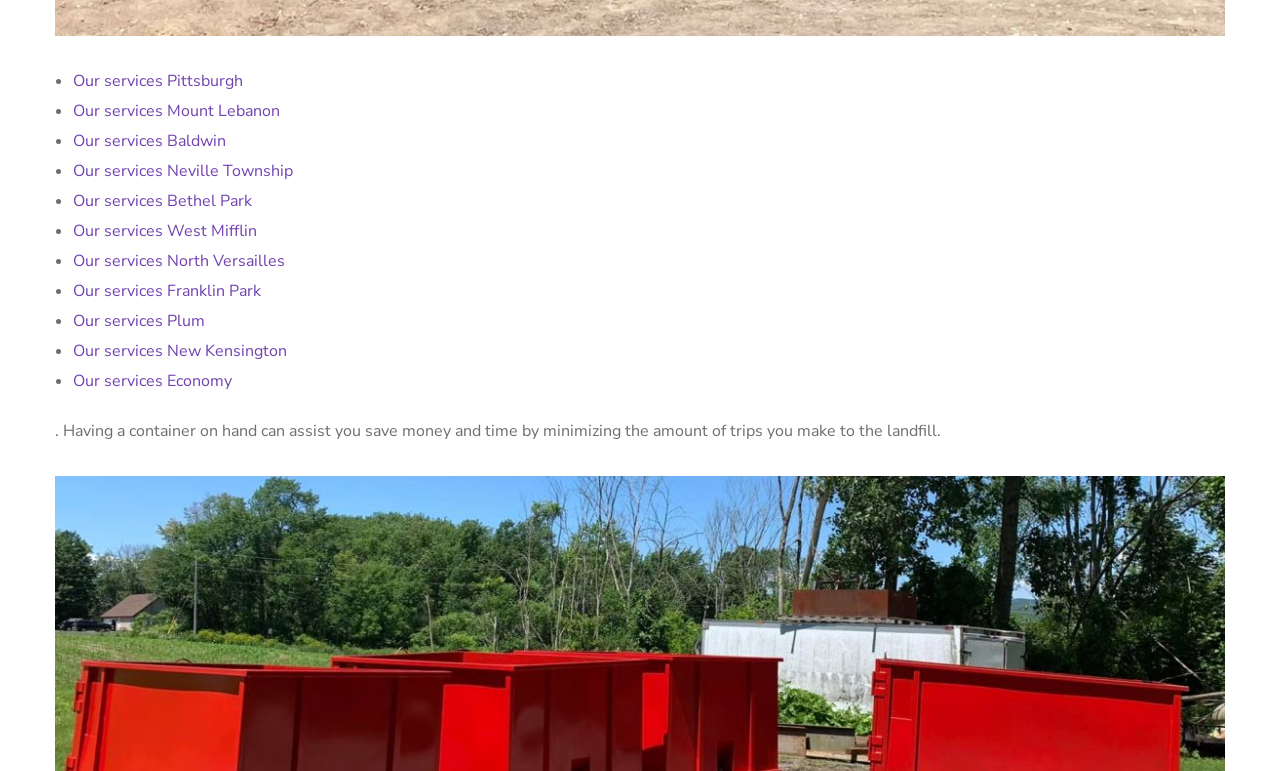Is Neville Township a service location?
Please look at the screenshot and answer in one word or a short phrase.

Yes